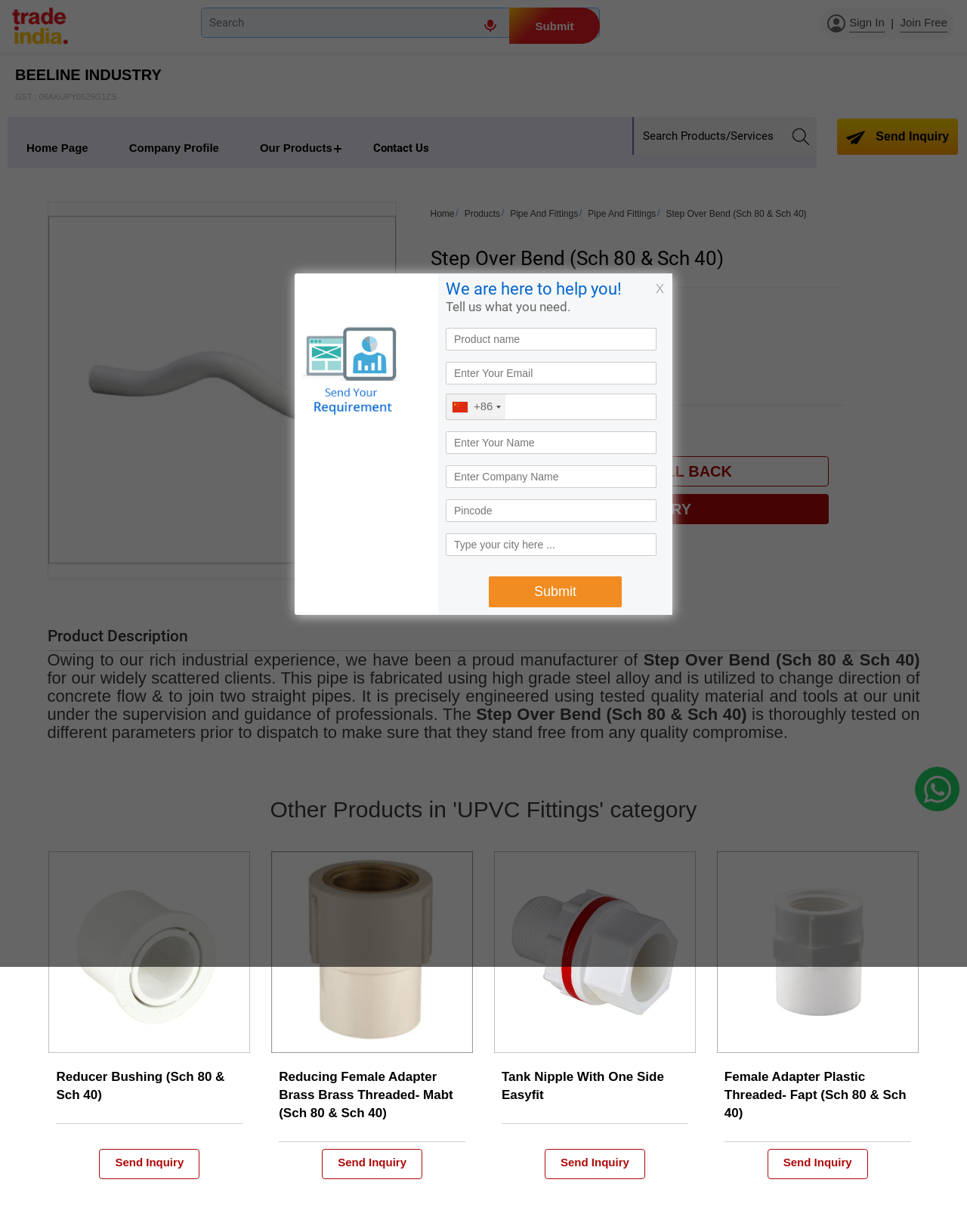Answer this question in one word or a short phrase: What is the category of the product 'Step Over Bend (Sch 80 & Sch 40)'?

UPVC Fittings